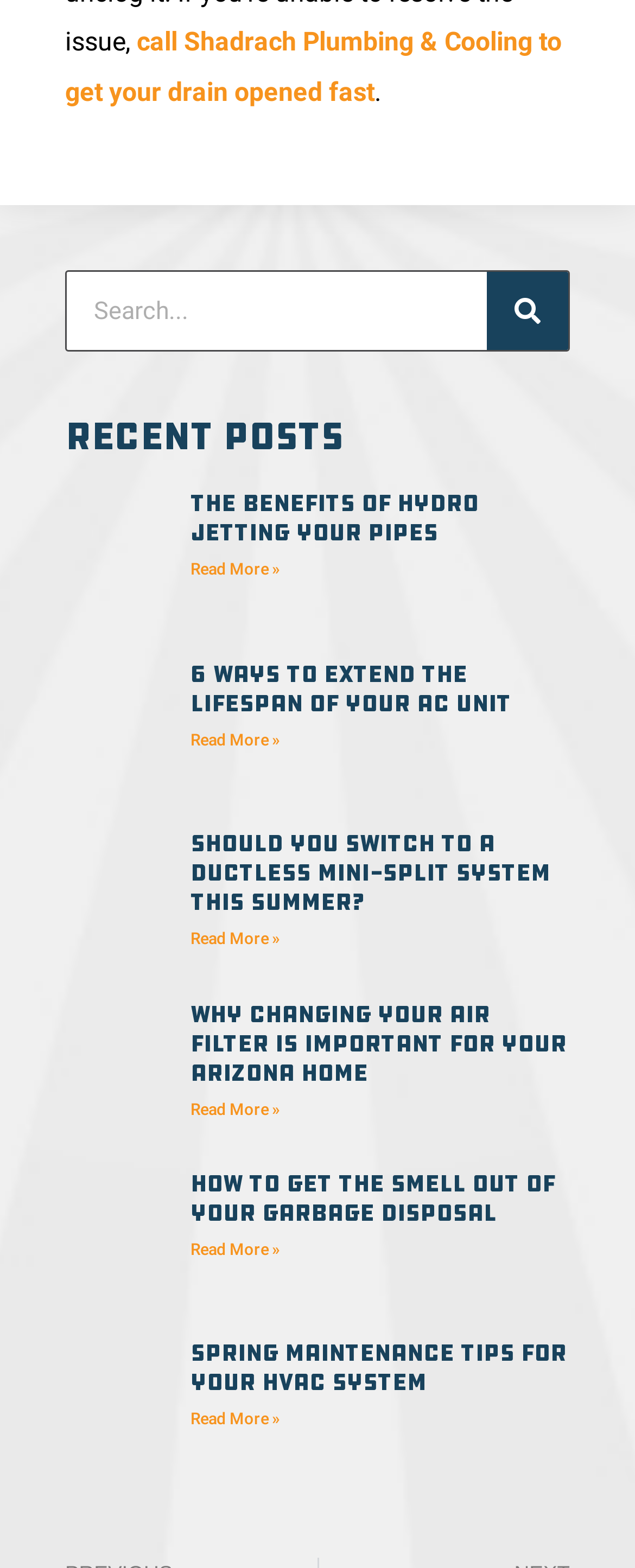Given the description Read More », predict the bounding box coordinates of the UI element. Ensure the coordinates are in the format (top-left x, top-left y, bottom-right x, bottom-right y) and all values are between 0 and 1.

[0.3, 0.791, 0.441, 0.802]